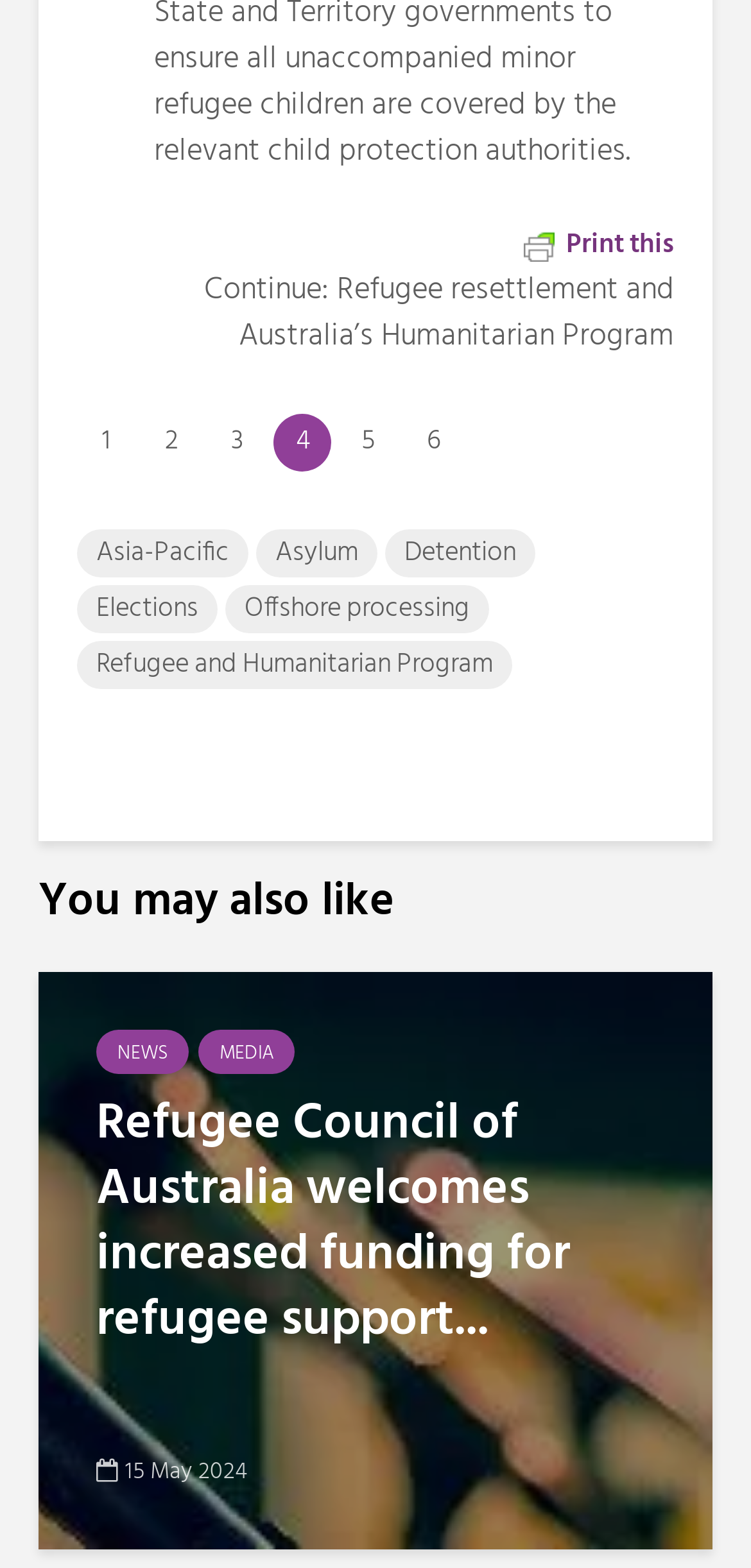Using the provided element description, identify the bounding box coordinates as (top-left x, top-left y, bottom-right x, bottom-right y). Ensure all values are between 0 and 1. Description: Refugee and Humanitarian Program

[0.103, 0.409, 0.682, 0.44]